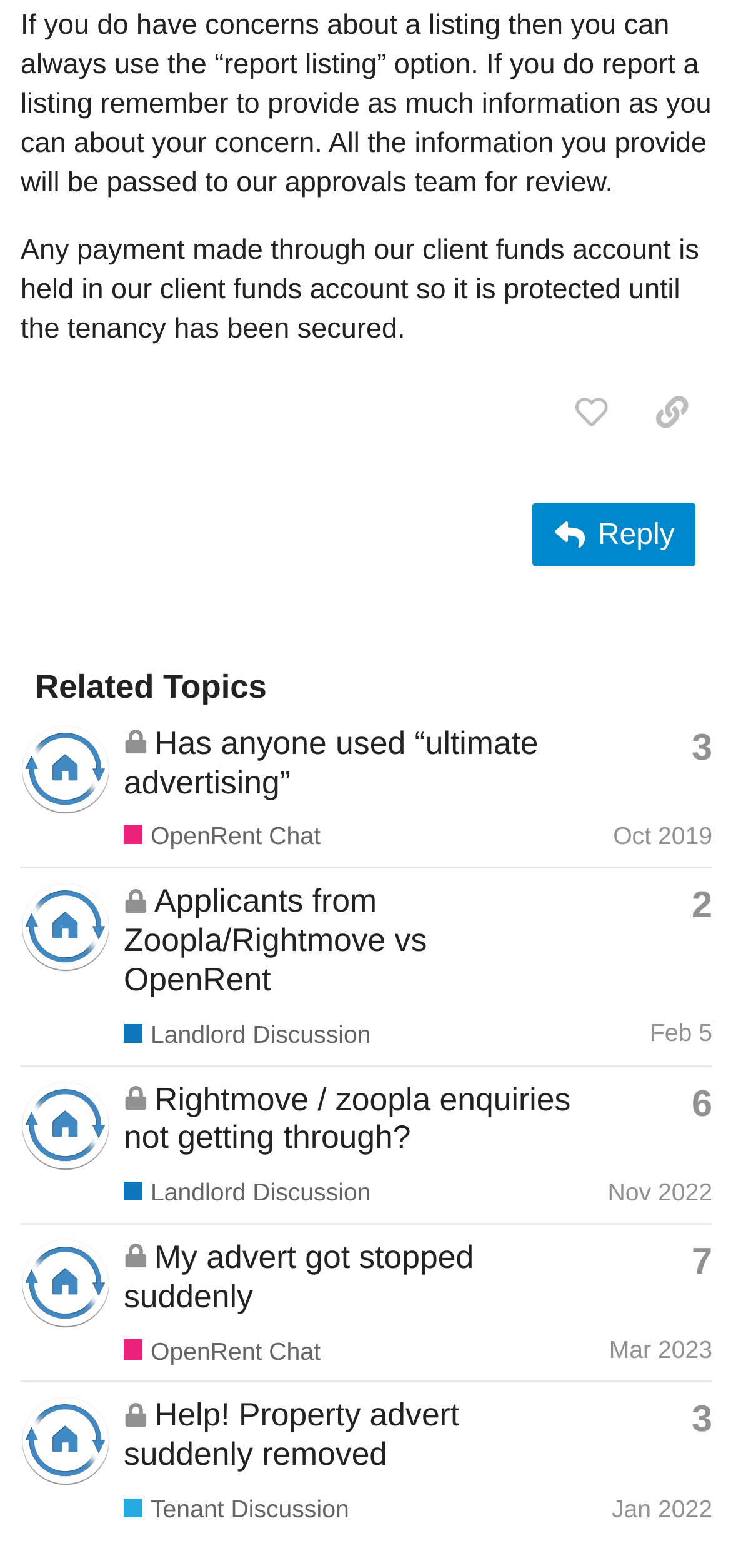Highlight the bounding box coordinates of the element that should be clicked to carry out the following instruction: "View related topic 'Has anyone used “ultimate advertising”'". The coordinates must be given as four float numbers ranging from 0 to 1, i.e., [left, top, right, bottom].

[0.169, 0.462, 0.736, 0.51]